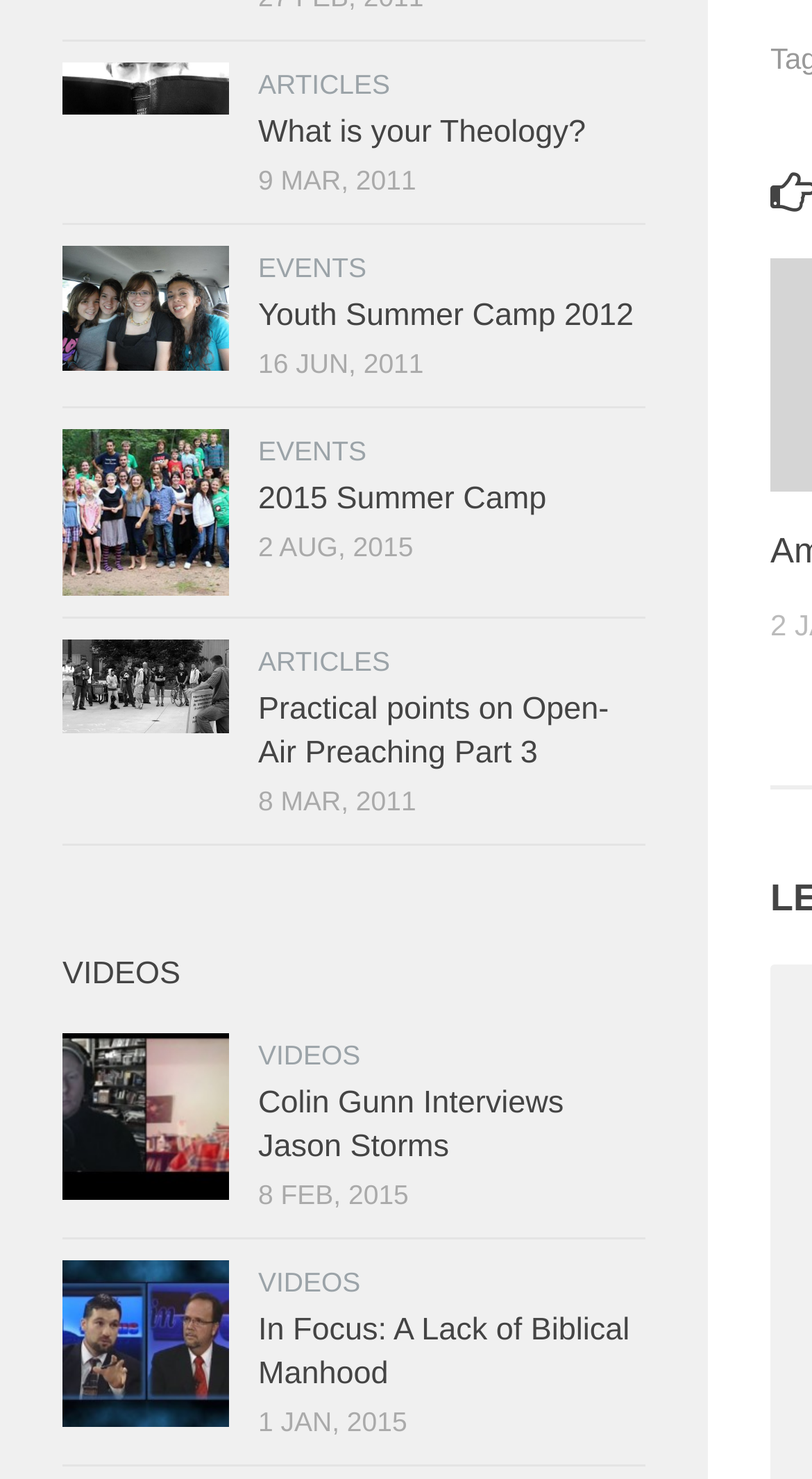Identify the bounding box coordinates for the UI element described as: "Events".

[0.318, 0.294, 0.451, 0.315]